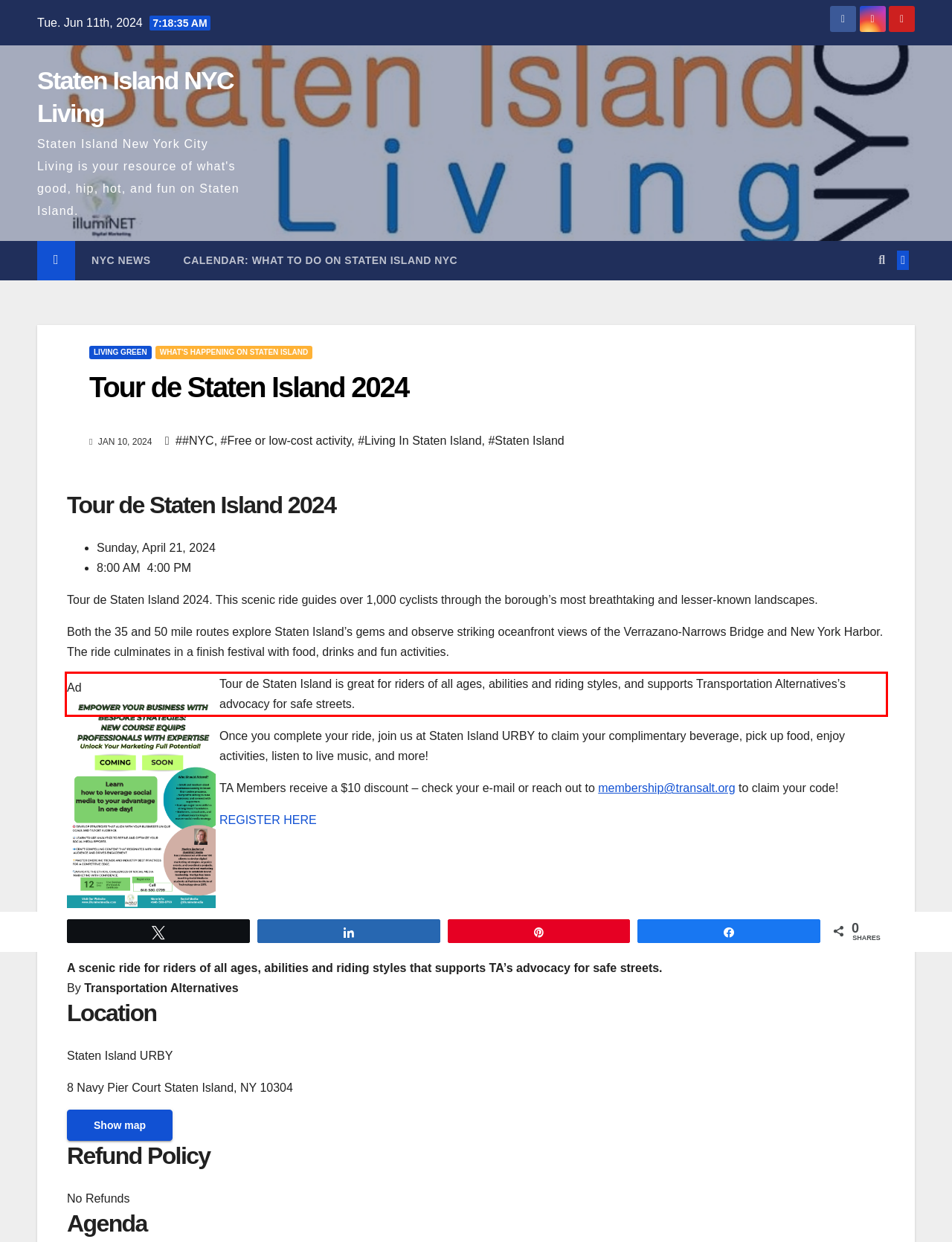From the provided screenshot, extract the text content that is enclosed within the red bounding box.

Tour de Staten Island is great for riders of all ages, abilities and riding styles, and supports Transportation Alternatives’s advocacy for safe streets.